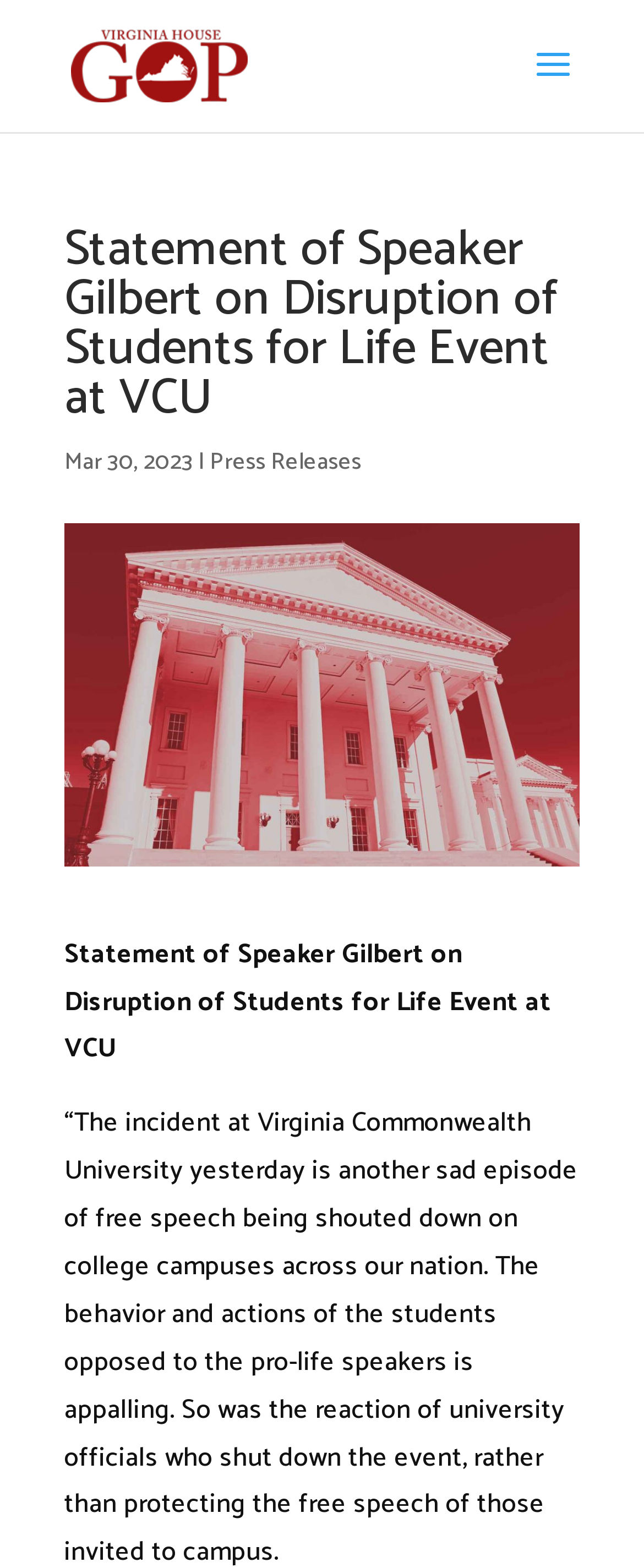Analyze the image and deliver a detailed answer to the question: What is the name of the organization?

I found the name of the organization by looking at the link element and the image element at the top of the page, both of which say 'Virginia House Republicans'.